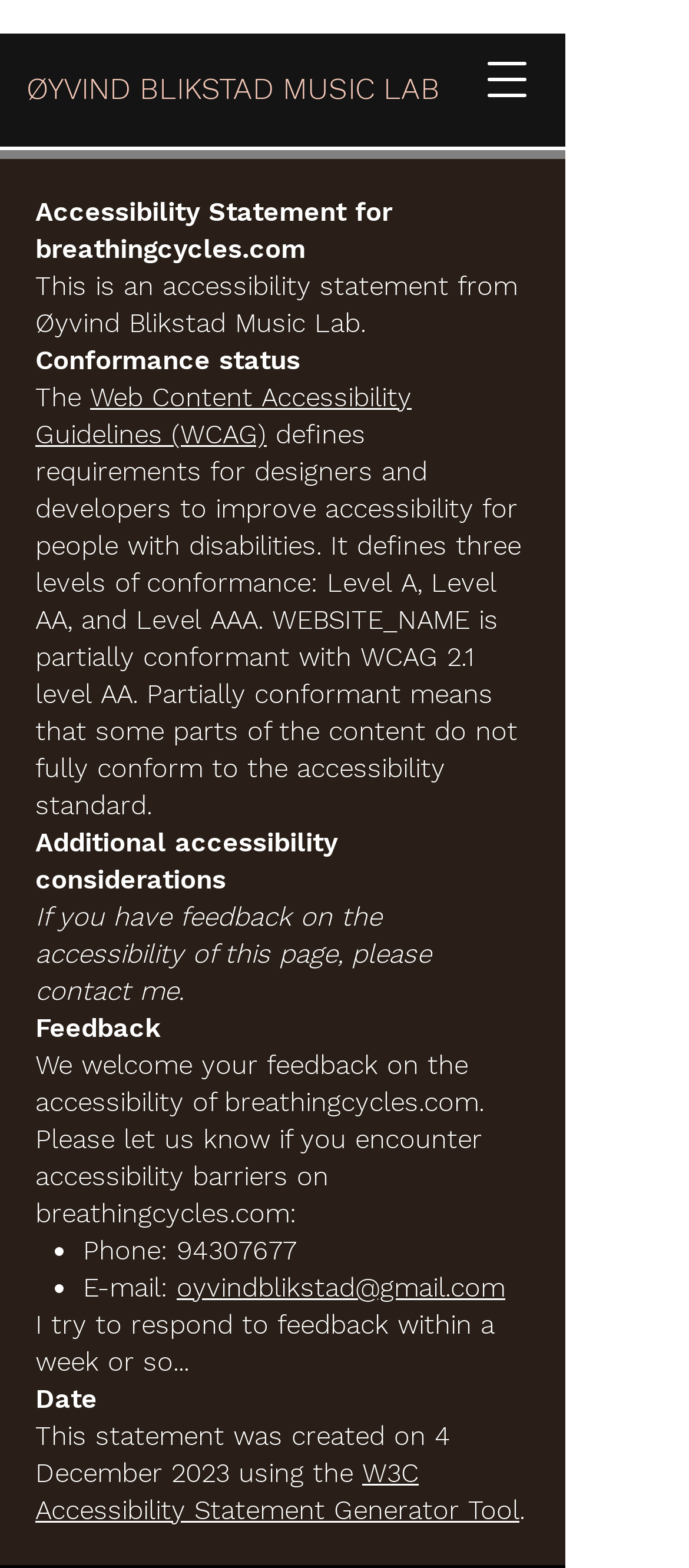Please identify the bounding box coordinates of the area that needs to be clicked to follow this instruction: "Contact via phone".

[0.256, 0.787, 0.431, 0.808]